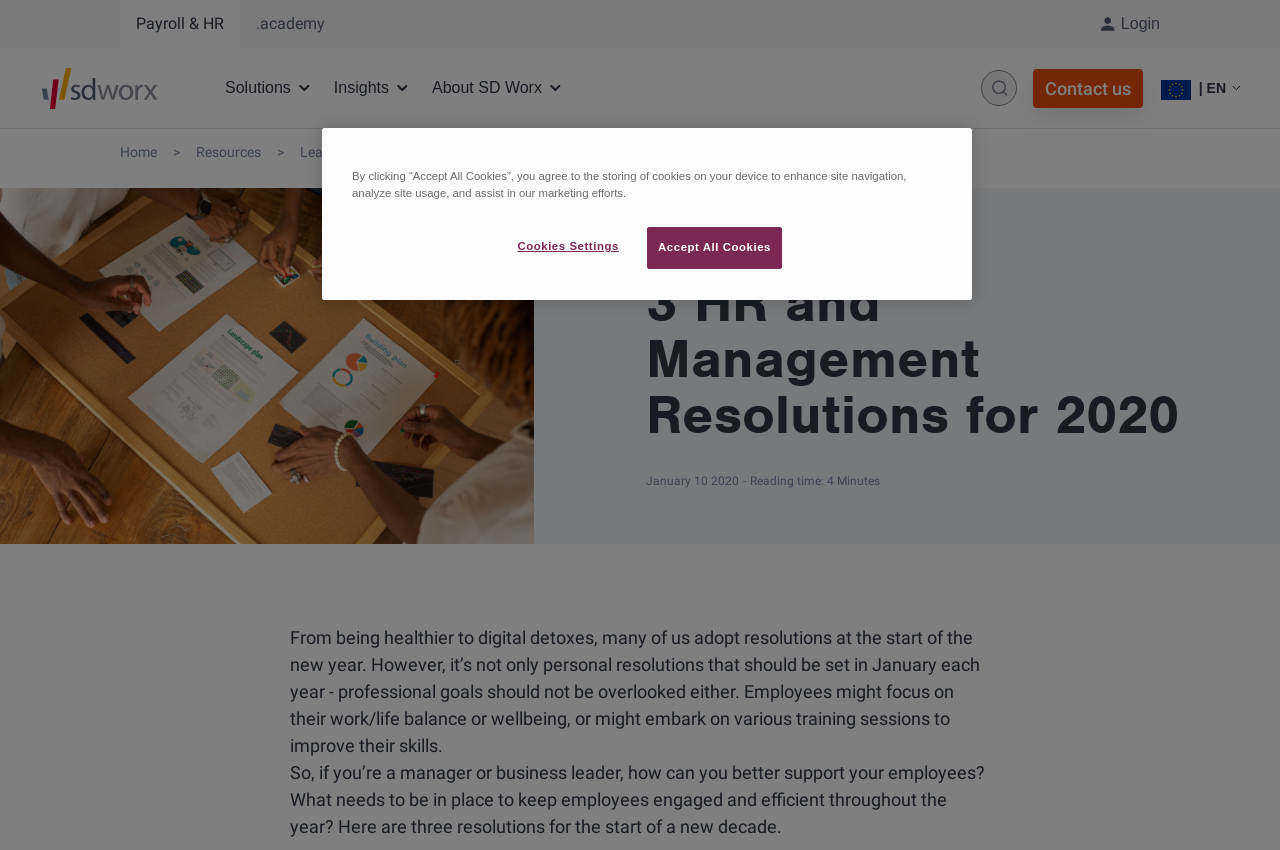What is the language of the website?
Look at the screenshot and provide an in-depth answer.

The language of the website can be inferred from the flag icon 'Flag Europe | EN' at the top right corner of the webpage, which has a bounding box coordinate of [0.905, 0.081, 0.969, 0.126]. The 'EN' in the icon suggests that the website is in English.